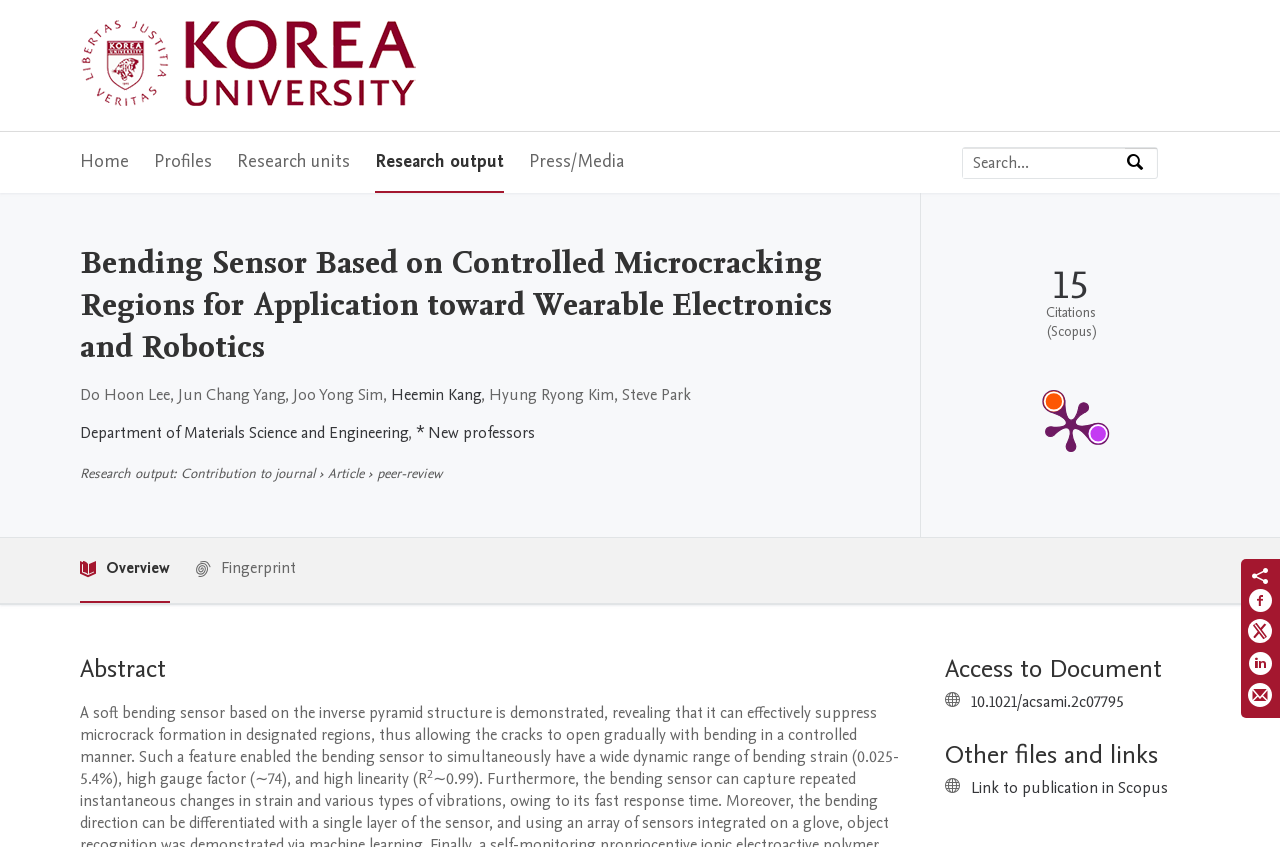What is the feature of the bending sensor described on the webpage?
Answer the question with just one word or phrase using the image.

Wide dynamic range of bending strain